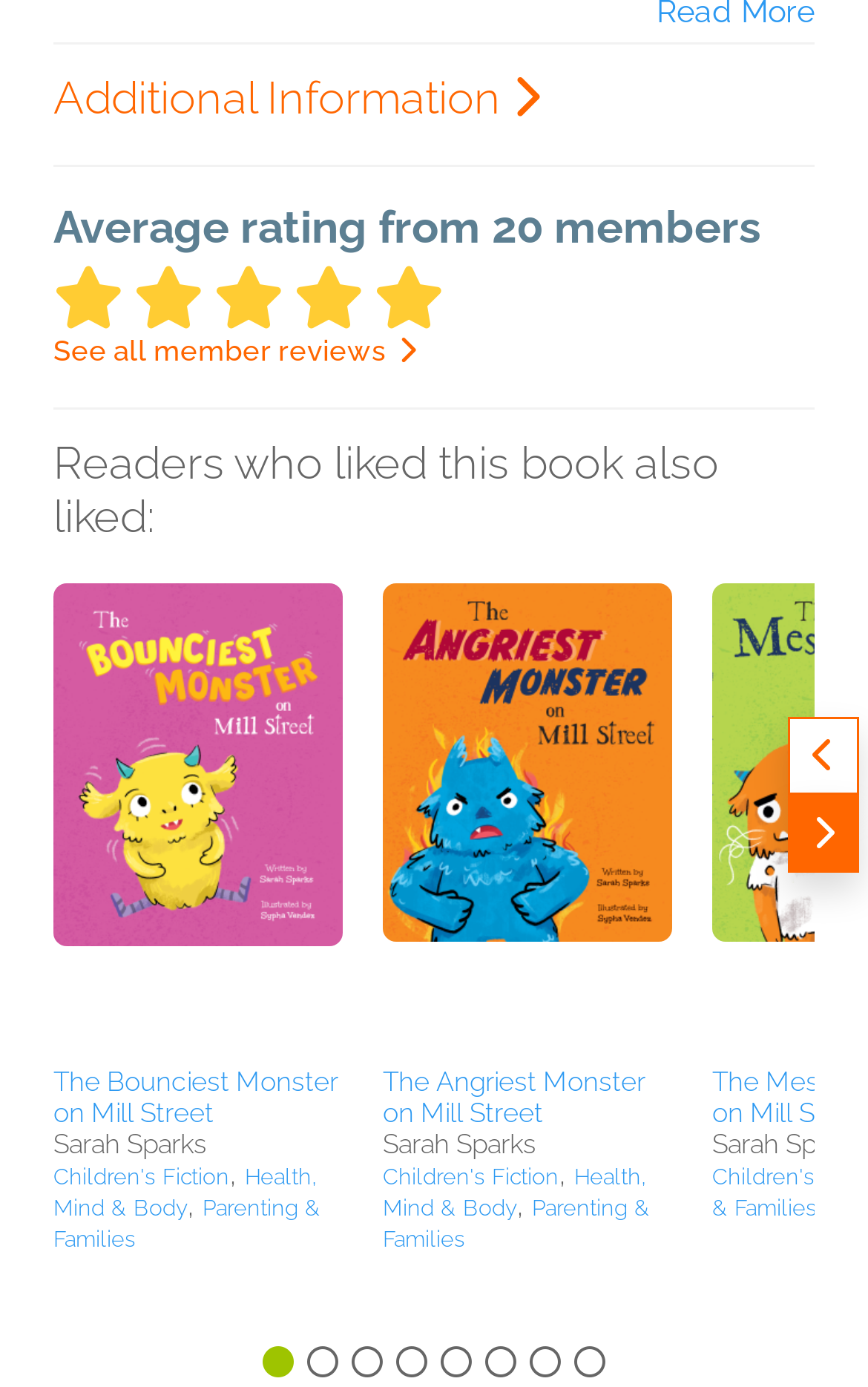Determine the bounding box coordinates of the clickable element necessary to fulfill the instruction: "Check the META section". Provide the coordinates as four float numbers within the 0 to 1 range, i.e., [left, top, right, bottom].

None